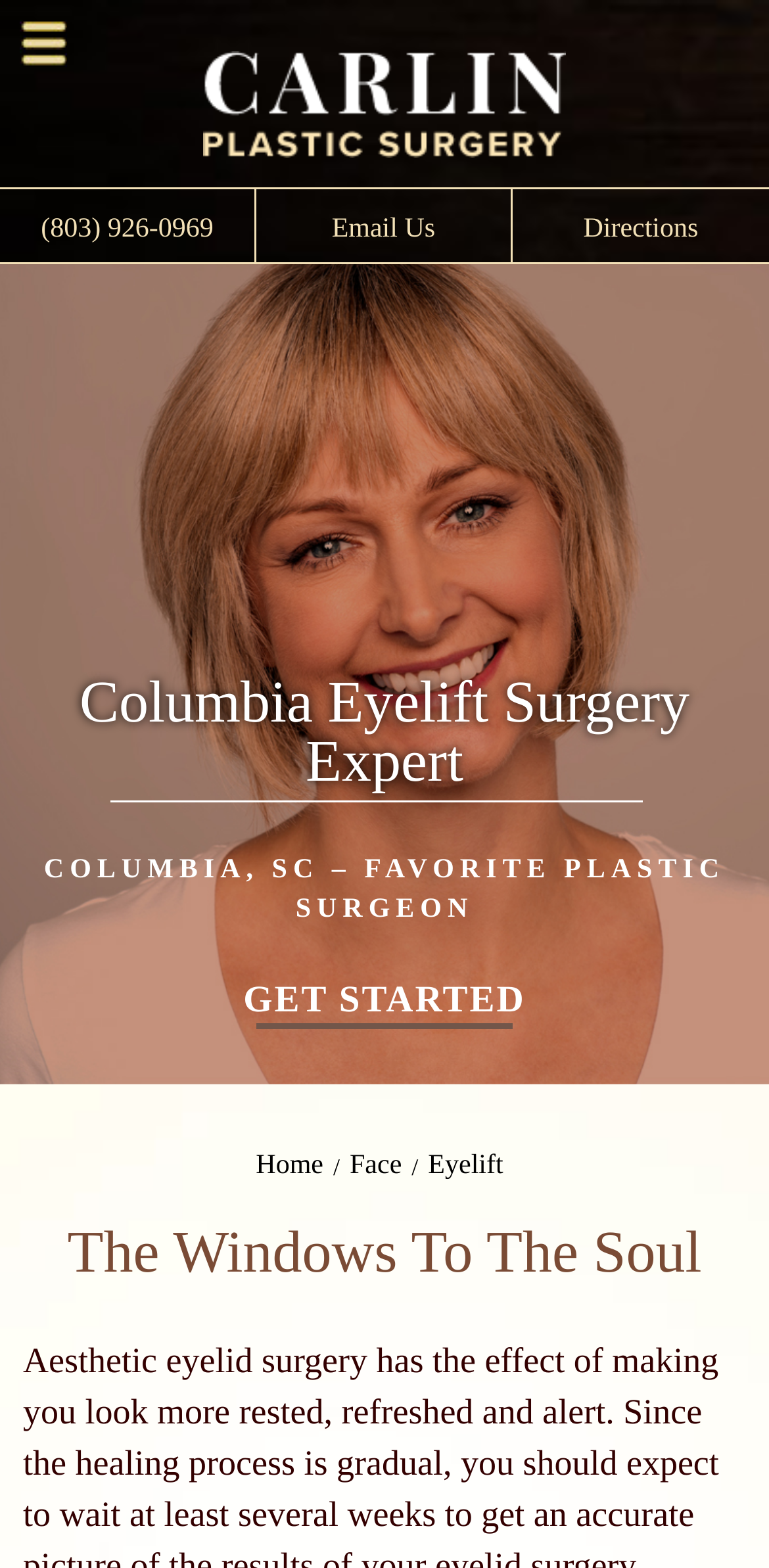Identify the bounding box for the element characterized by the following description: "(803) 926-0969".

[0.053, 0.137, 0.278, 0.156]